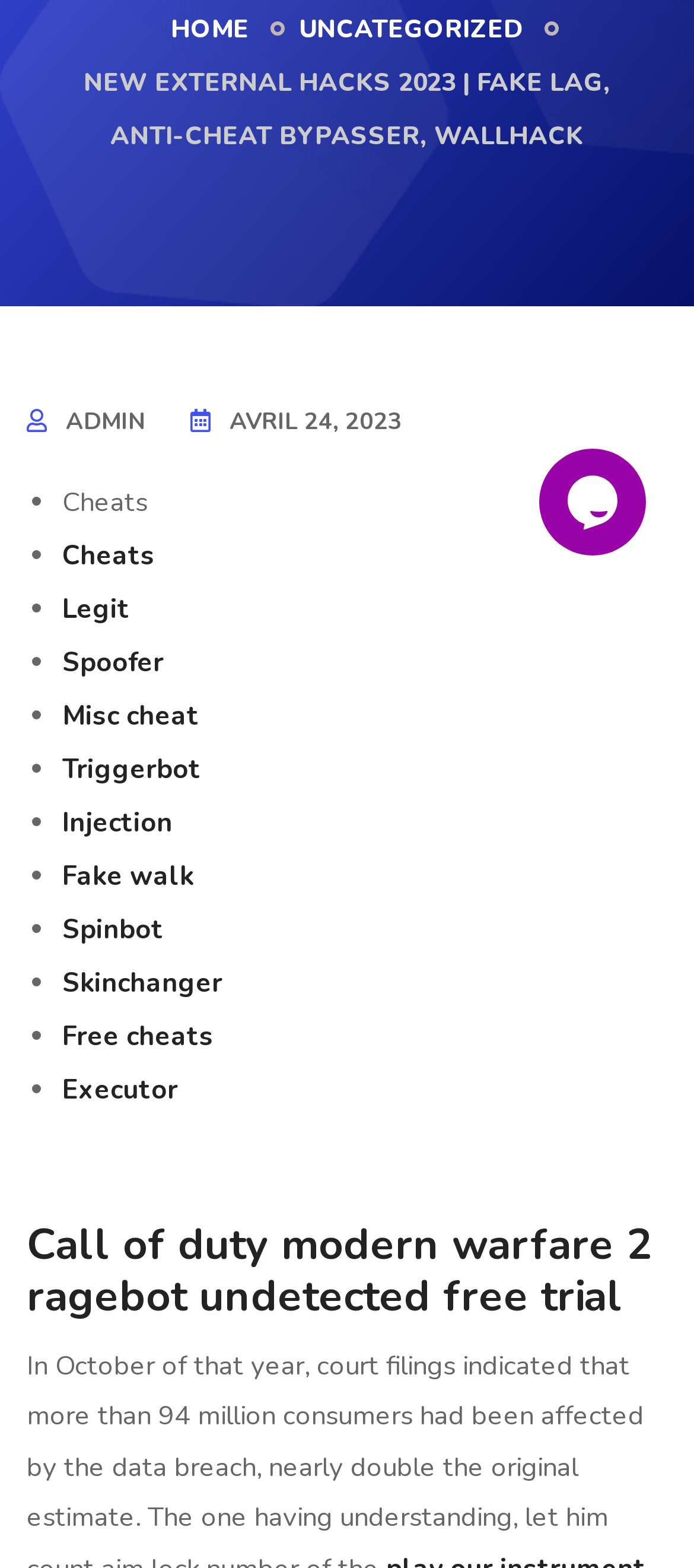Identify the bounding box of the UI element described as follows: "Free cheats". Provide the coordinates as four float numbers in the range of 0 to 1 [left, top, right, bottom].

[0.09, 0.649, 0.308, 0.672]